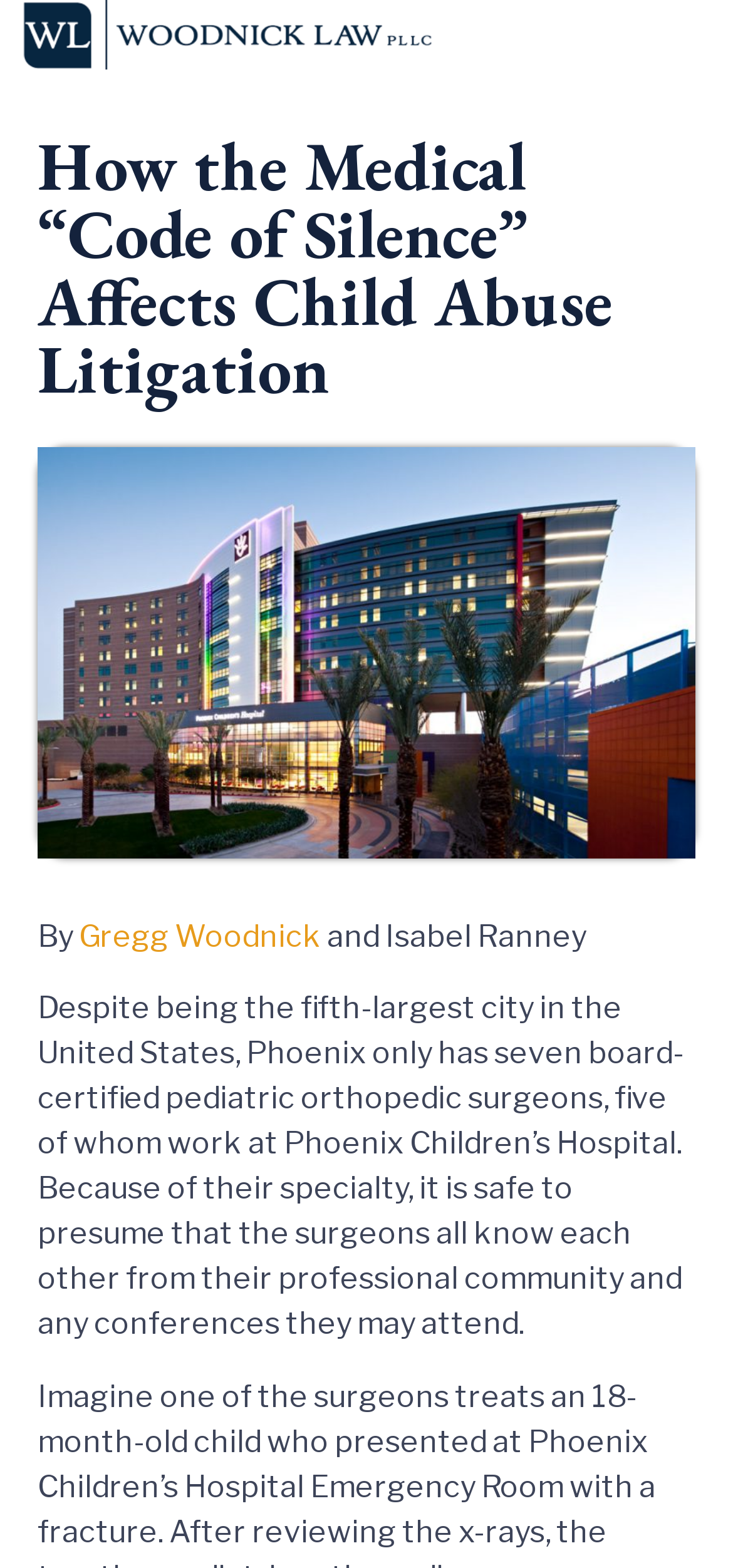Give the bounding box coordinates for this UI element: "Gregg Woodnick". The coordinates should be four float numbers between 0 and 1, arranged as [left, top, right, bottom].

[0.1, 0.586, 0.438, 0.608]